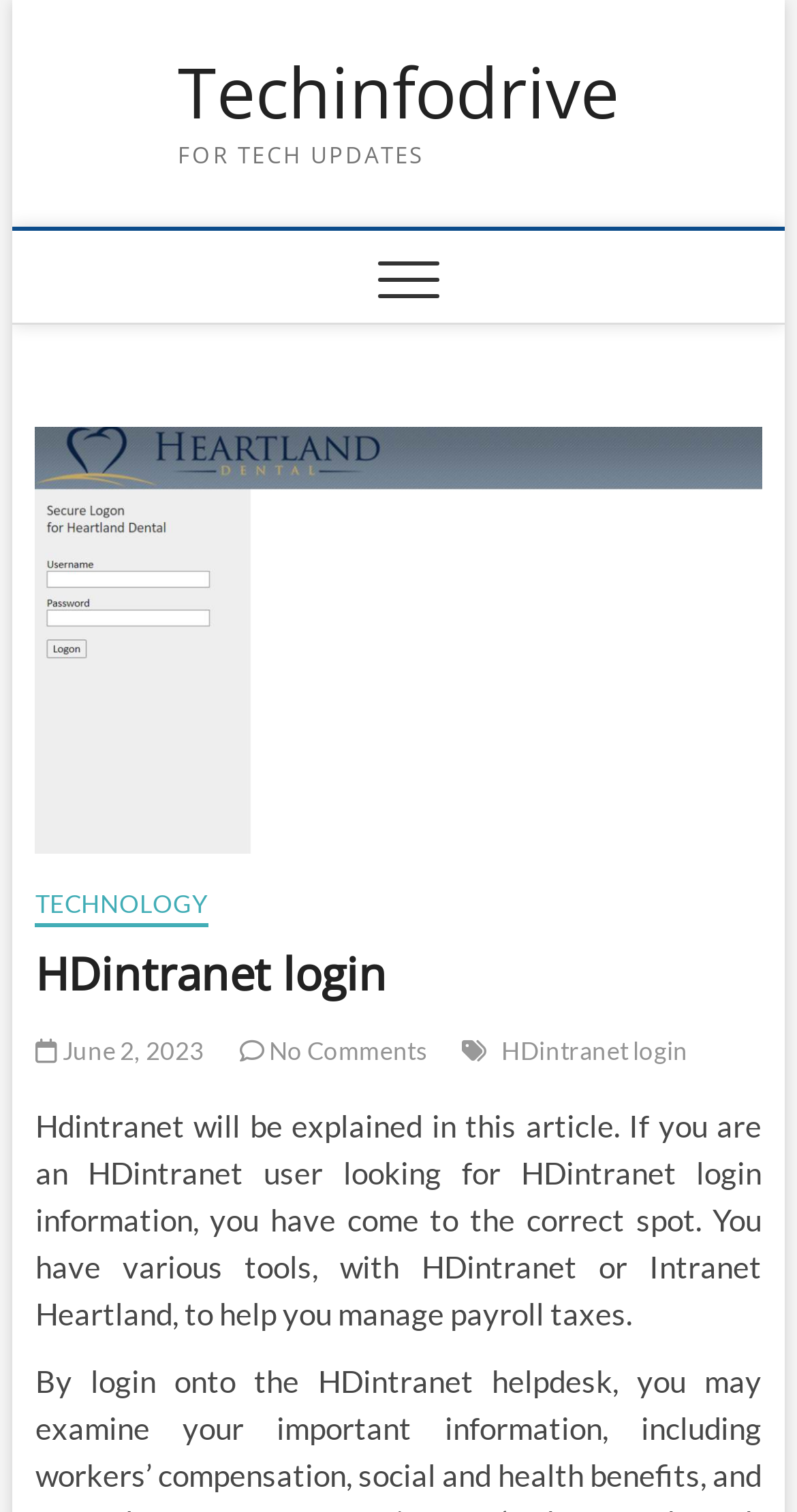Generate a comprehensive caption for the webpage you are viewing.

The webpage is about HDintranet login information, specifically designed for HDintranet users. At the top-left corner, there is a heading "Techinfodrive" which is also a link. Below it, there is a static text "FOR TECH UPDATES". 

On the top-right side, there is a navigation menu labeled "Main Menu" with a button that can be expanded. When expanded, it reveals a primary menu. Below the navigation menu, there is a large figure that occupies most of the width, containing an image related to HDintranet login.

Above the image, there are three links: "TECHNOLOGY", a link with an icon and the date "June 2, 2023", and another link with an icon and the text "No Comments". Below the image, there is a heading "HDintranet login" followed by a link with the same text. 

Further down, there is a block of static text that summarizes the content of the article, explaining that it will provide information about HDintranet login and tools to help manage payroll taxes.